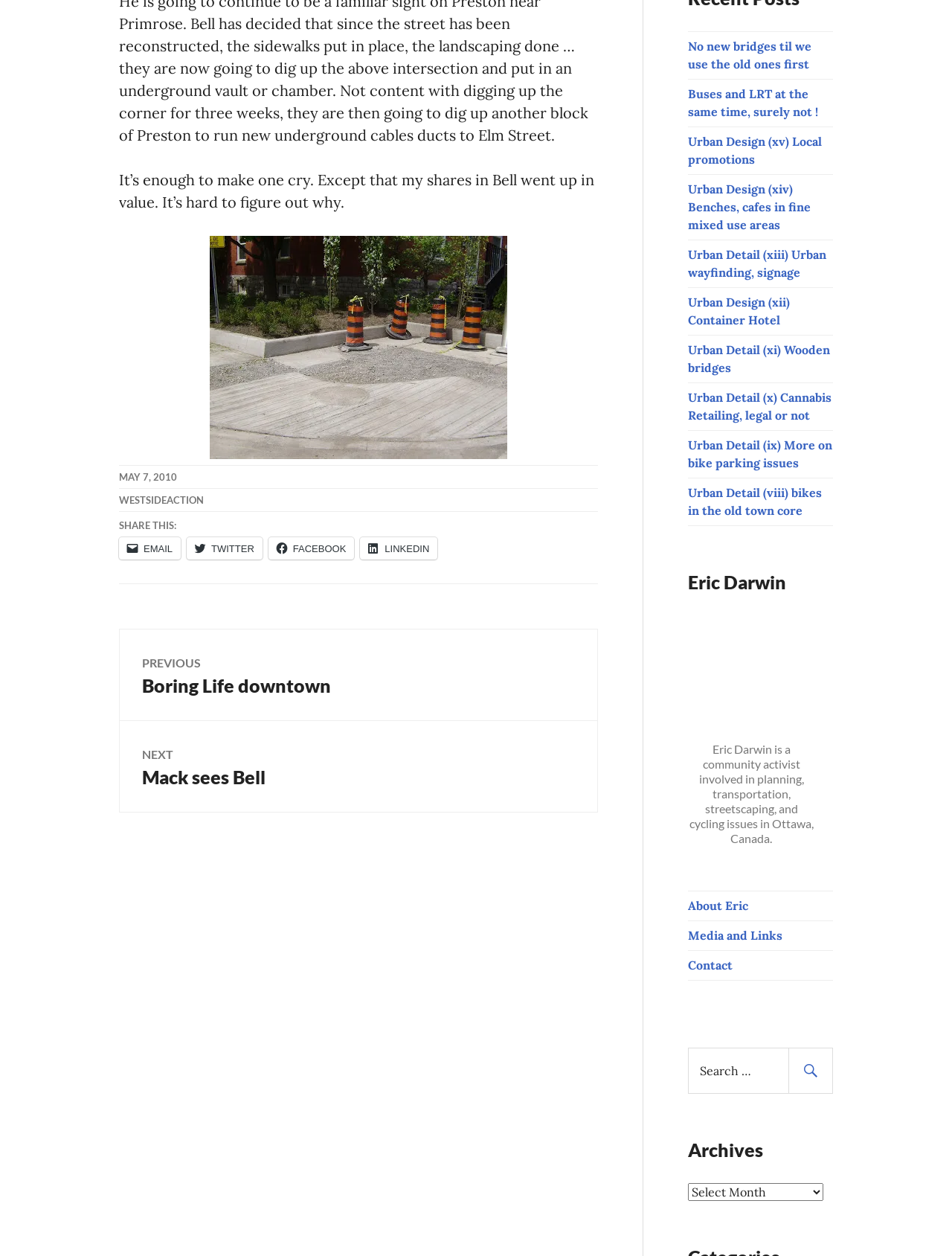What is the category of the blog post?
Answer the question with a thorough and detailed explanation.

I inferred the category by looking at the links with titles such as 'Urban Design (xv) Local promotions', 'Urban Design (xiv) Benches, cafes in fine mixed use areas', and so on, which suggest that the blog post is related to urban design and planning.